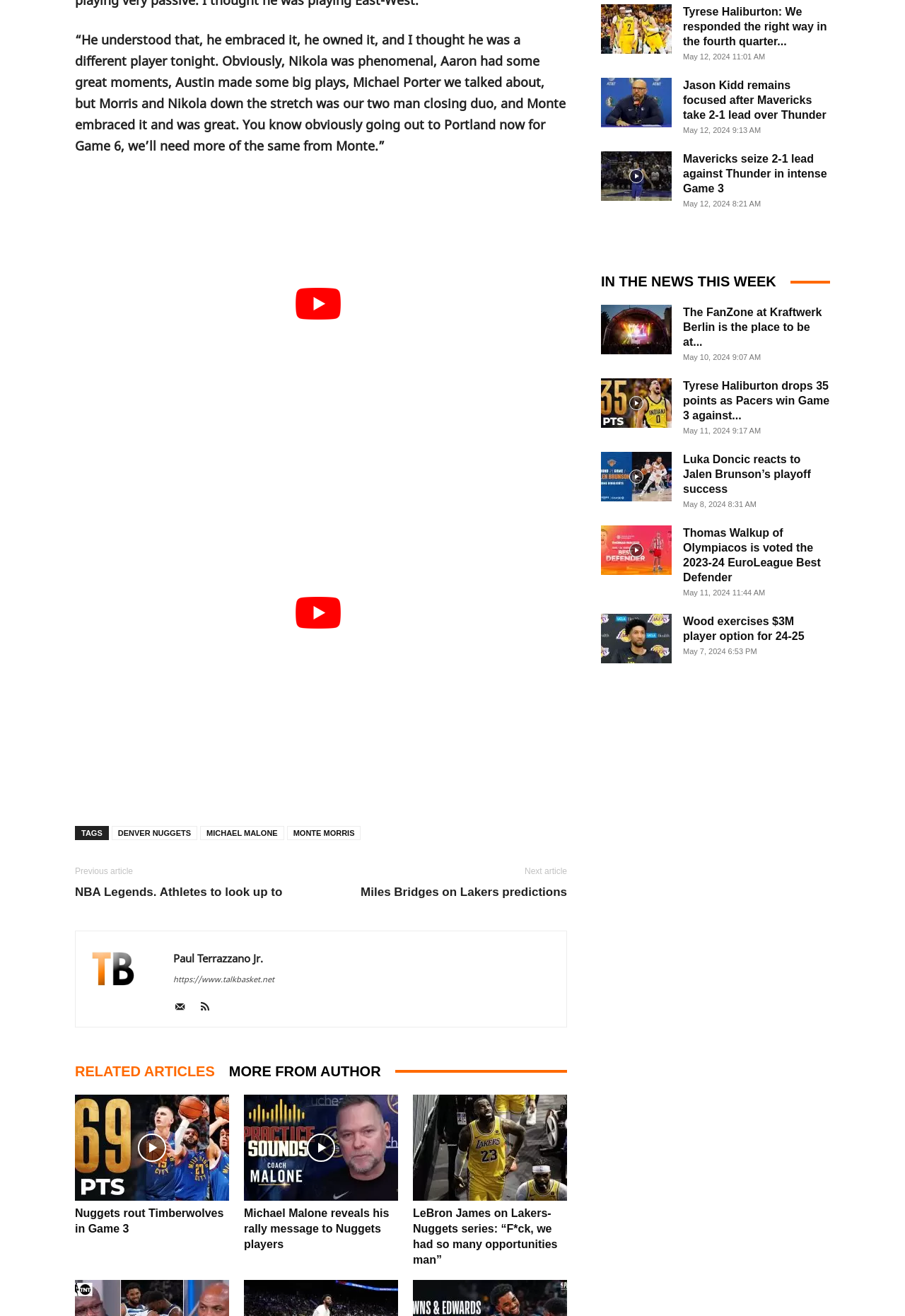Identify the bounding box coordinates of the clickable region required to complete the instruction: "Read 'RELATED ARTICLES MORE FROM AUTHOR'". The coordinates should be given as four float numbers within the range of 0 and 1, i.e., [left, top, right, bottom].

[0.083, 0.806, 0.627, 0.822]